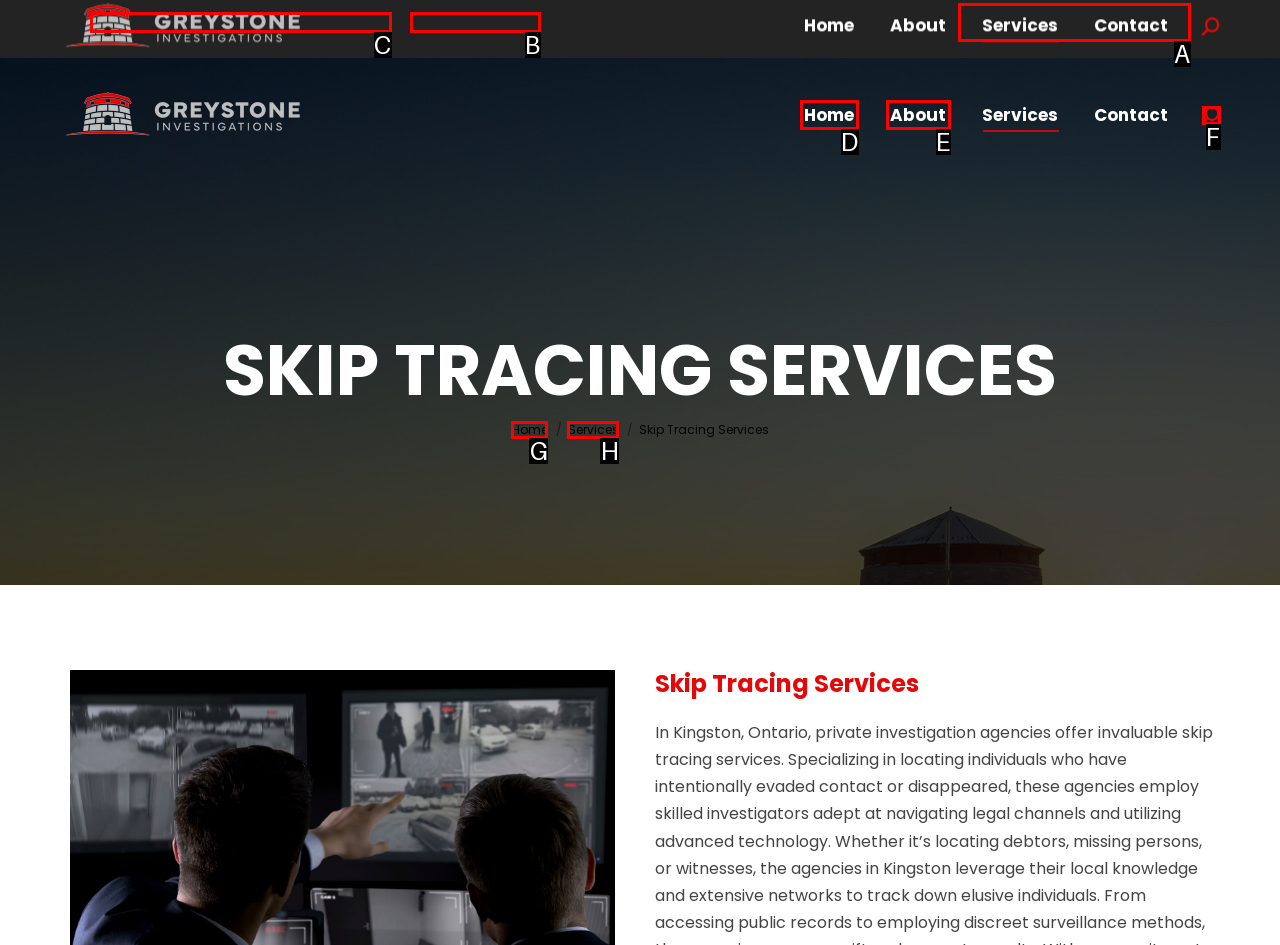Find the HTML element to click in order to complete this task: Call the company
Answer with the letter of the correct option.

B